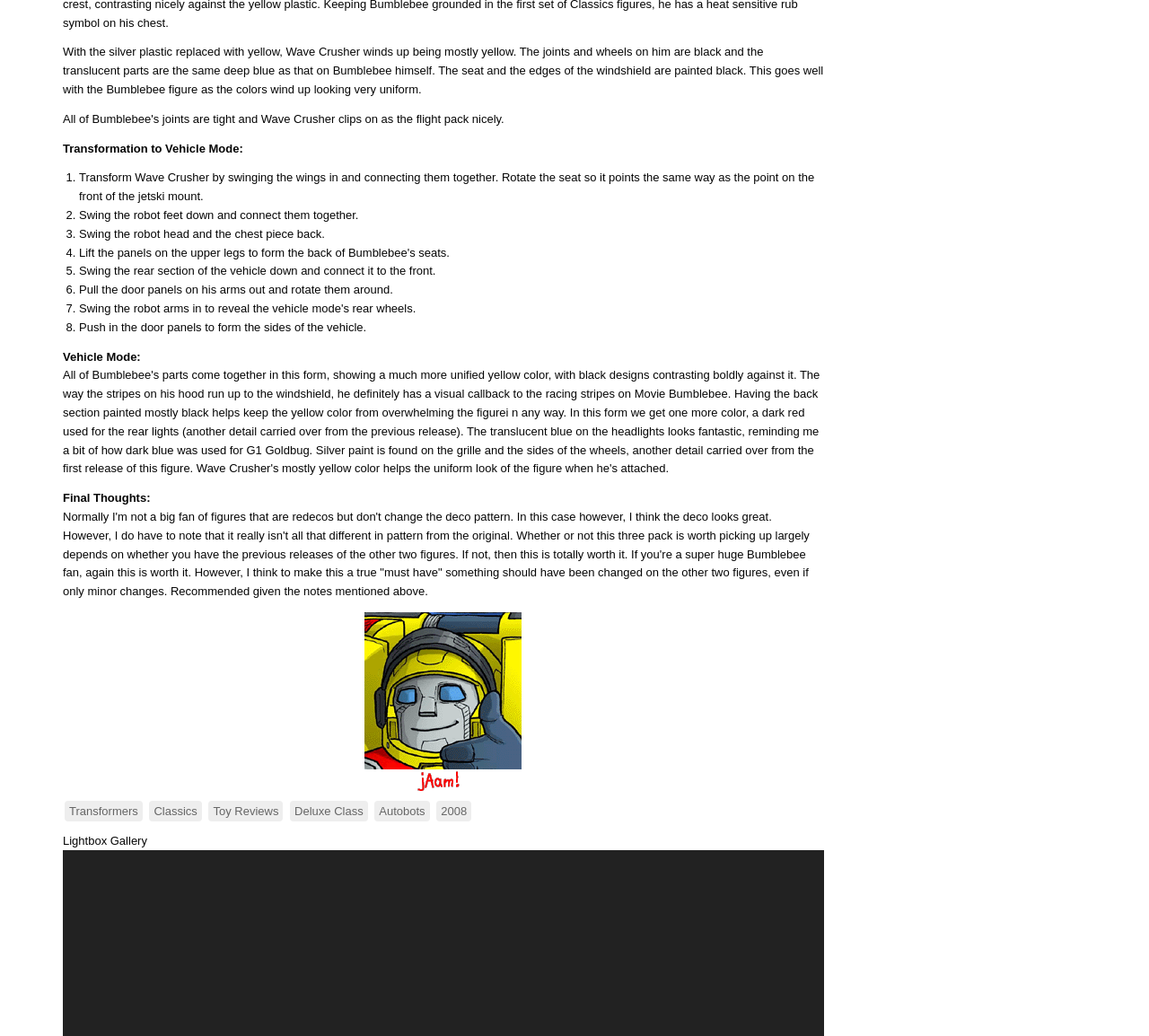Find and provide the bounding box coordinates for the UI element described here: "2008". The coordinates should be given as four float numbers between 0 and 1: [left, top, right, bottom].

[0.38, 0.773, 0.41, 0.793]